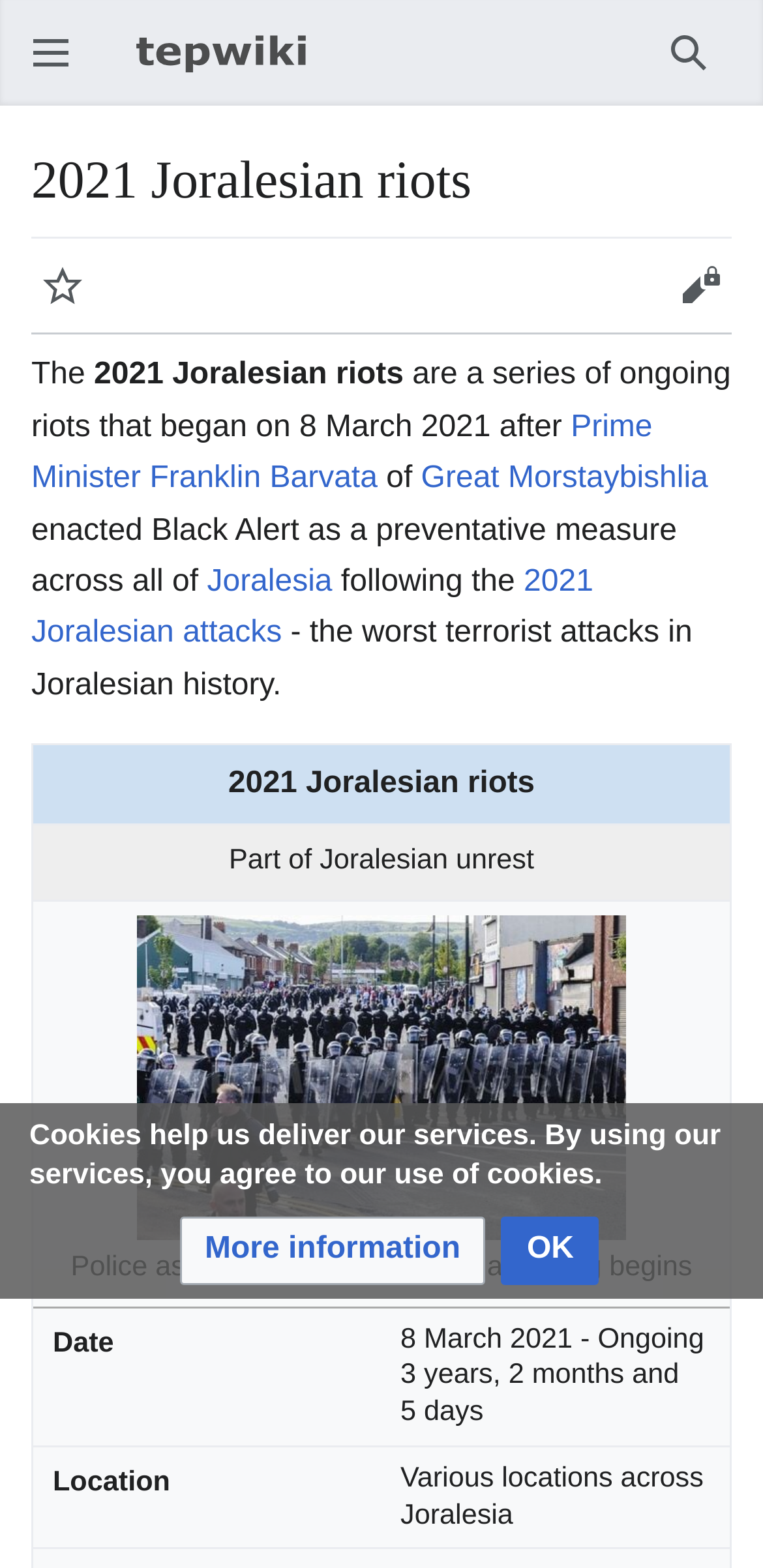Please mark the bounding box coordinates of the area that should be clicked to carry out the instruction: "View Key Remapper details".

None